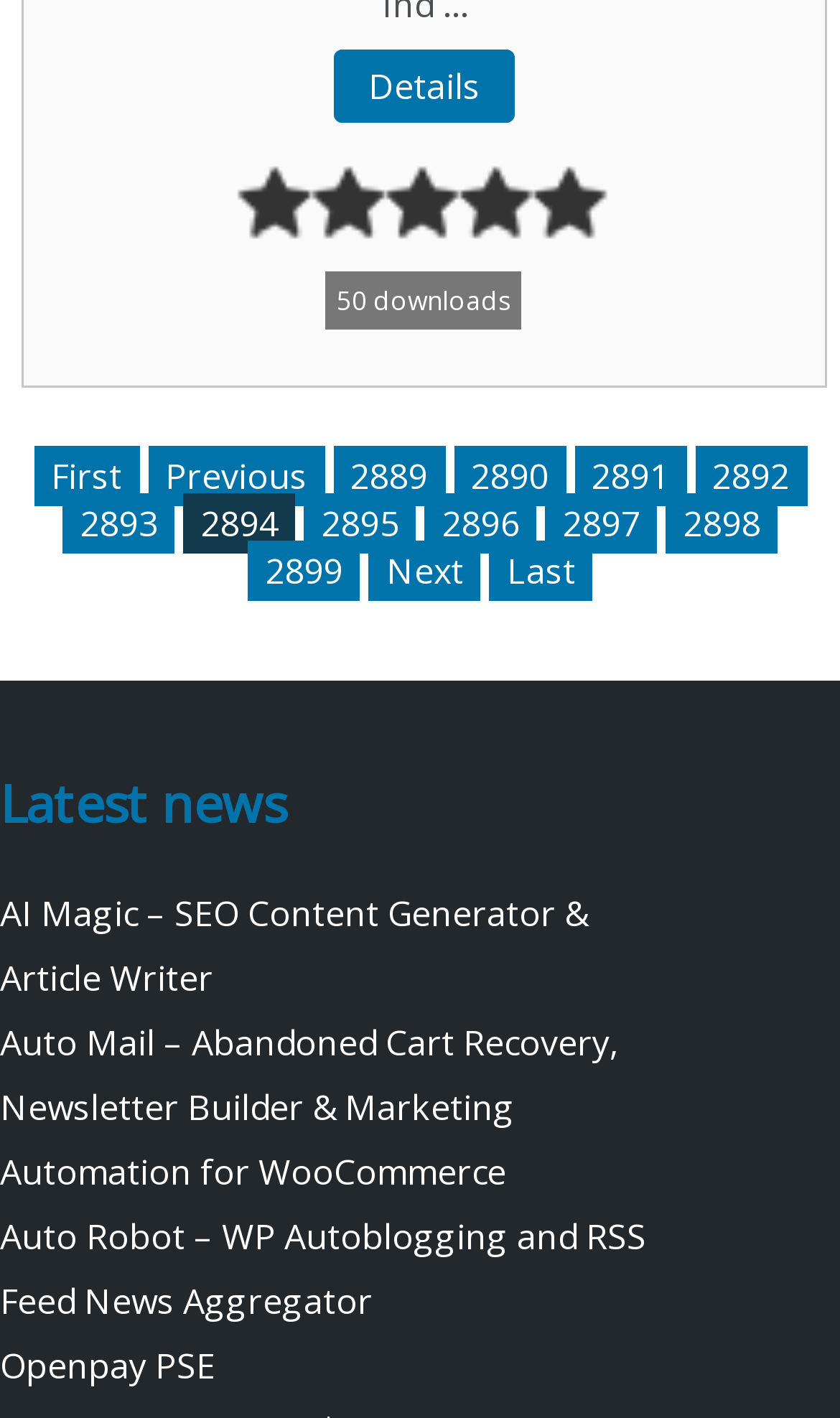Using the description "Openpay PSE", predict the bounding box of the relevant HTML element.

[0.0, 0.946, 0.256, 0.979]